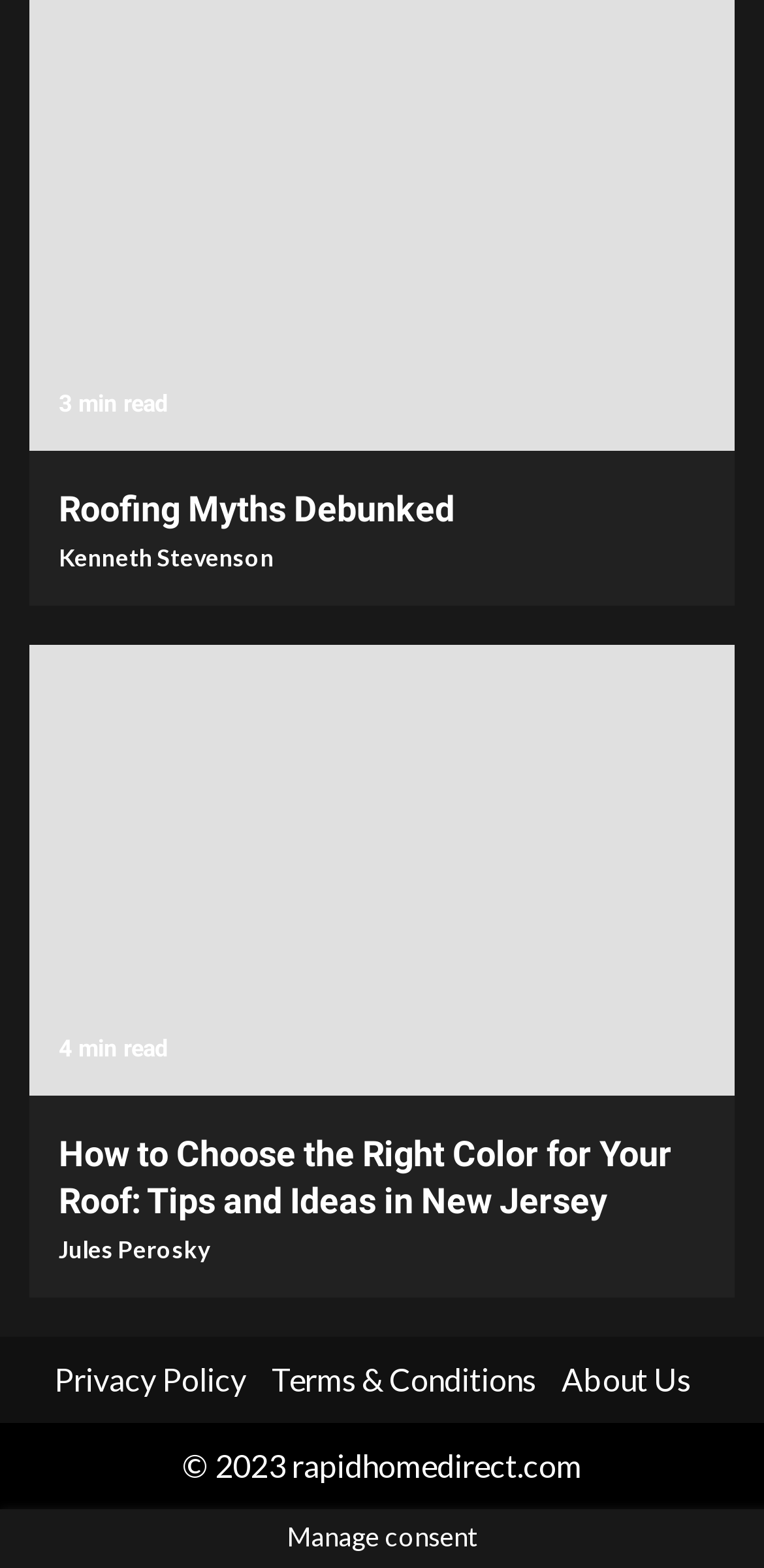Provide a short, one-word or phrase answer to the question below:
What is the copyright year of the website?

2023